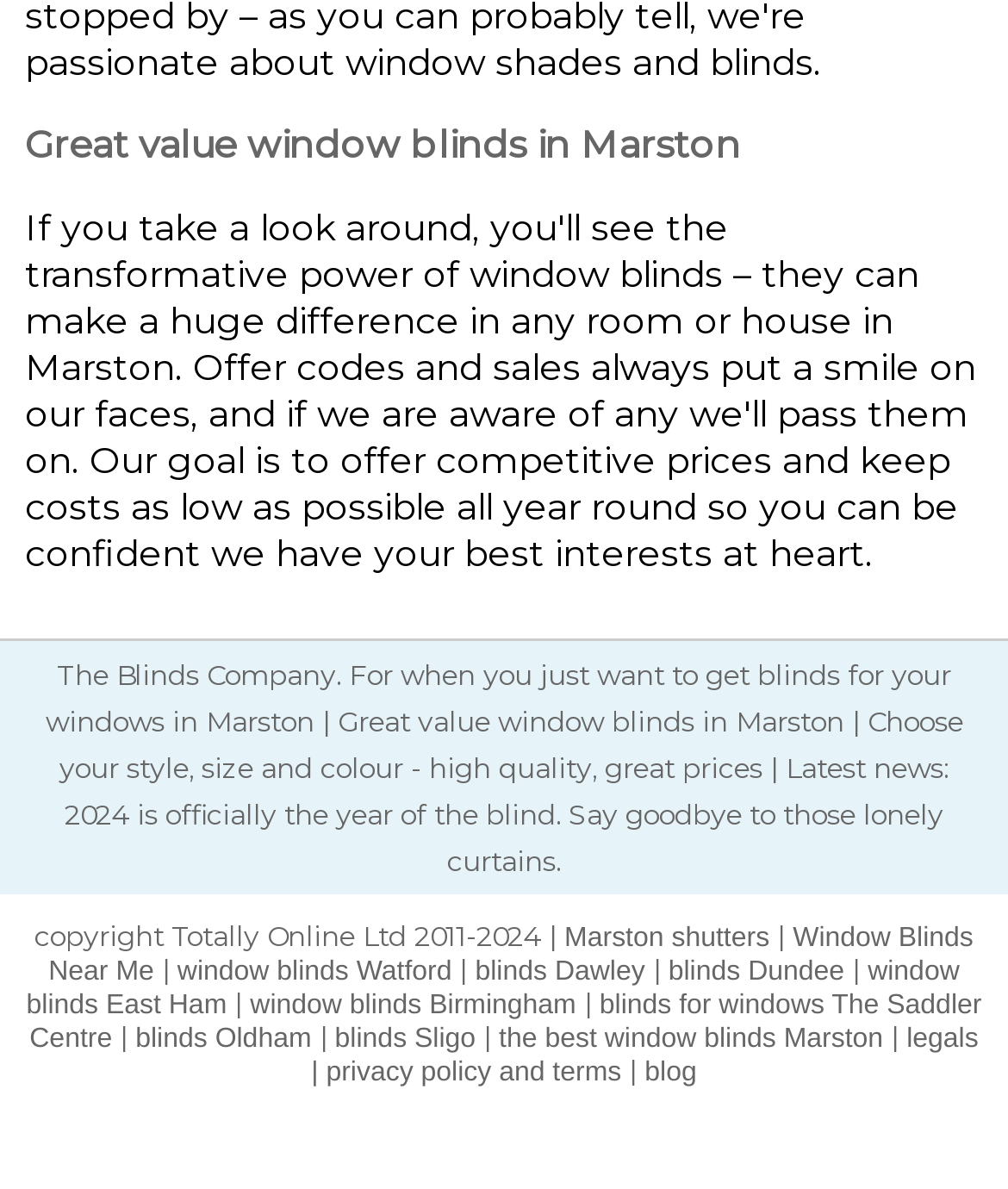Please locate the bounding box coordinates of the element that should be clicked to achieve the given instruction: "Visit 'Window Blinds Near Me'".

[0.048, 0.776, 0.966, 0.83]